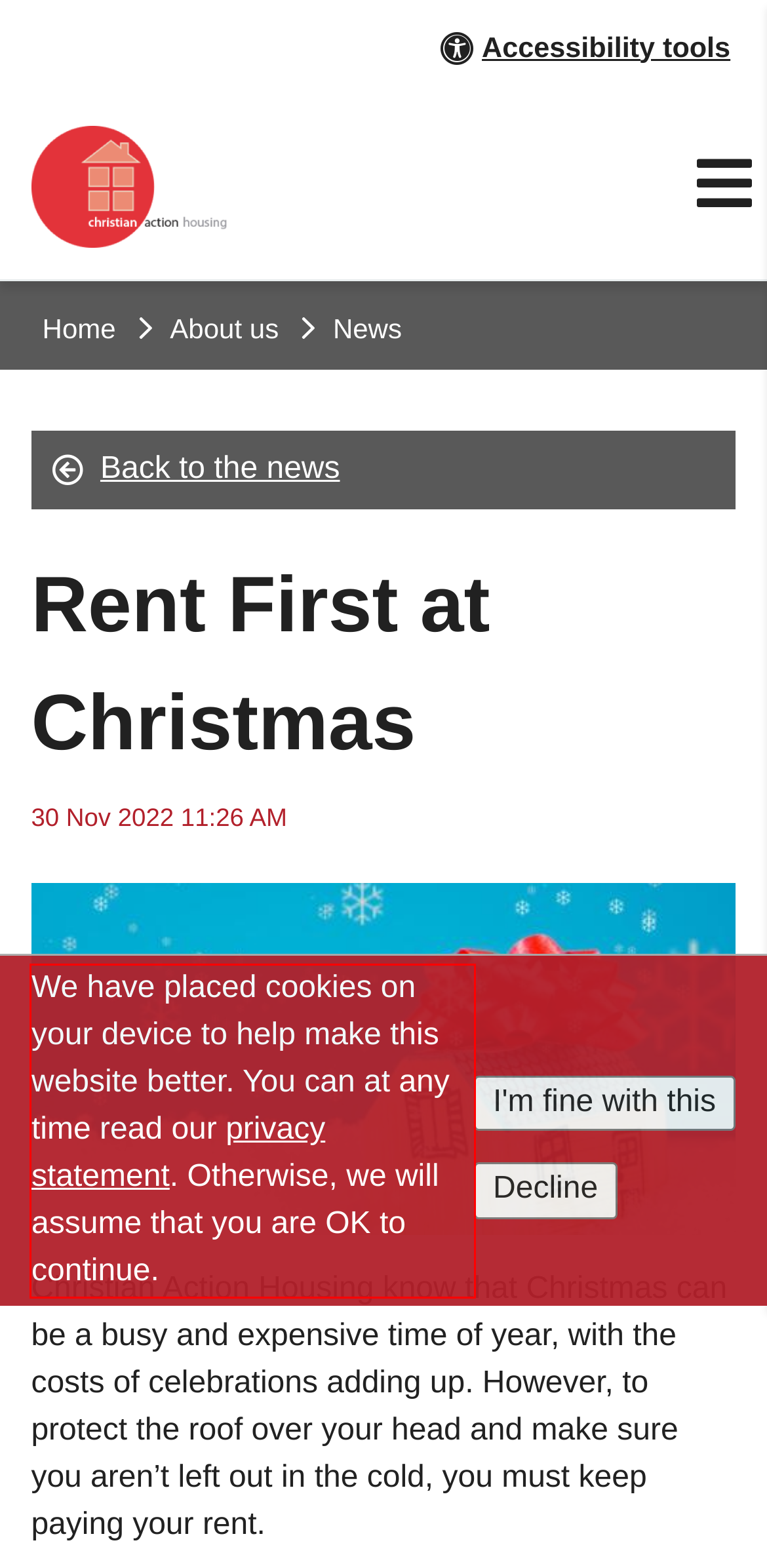Review the webpage screenshot provided, and perform OCR to extract the text from the red bounding box.

We have placed cookies on your device to help make this website better. You can at any time read our privacy statement. Otherwise, we will assume that you are OK to continue.